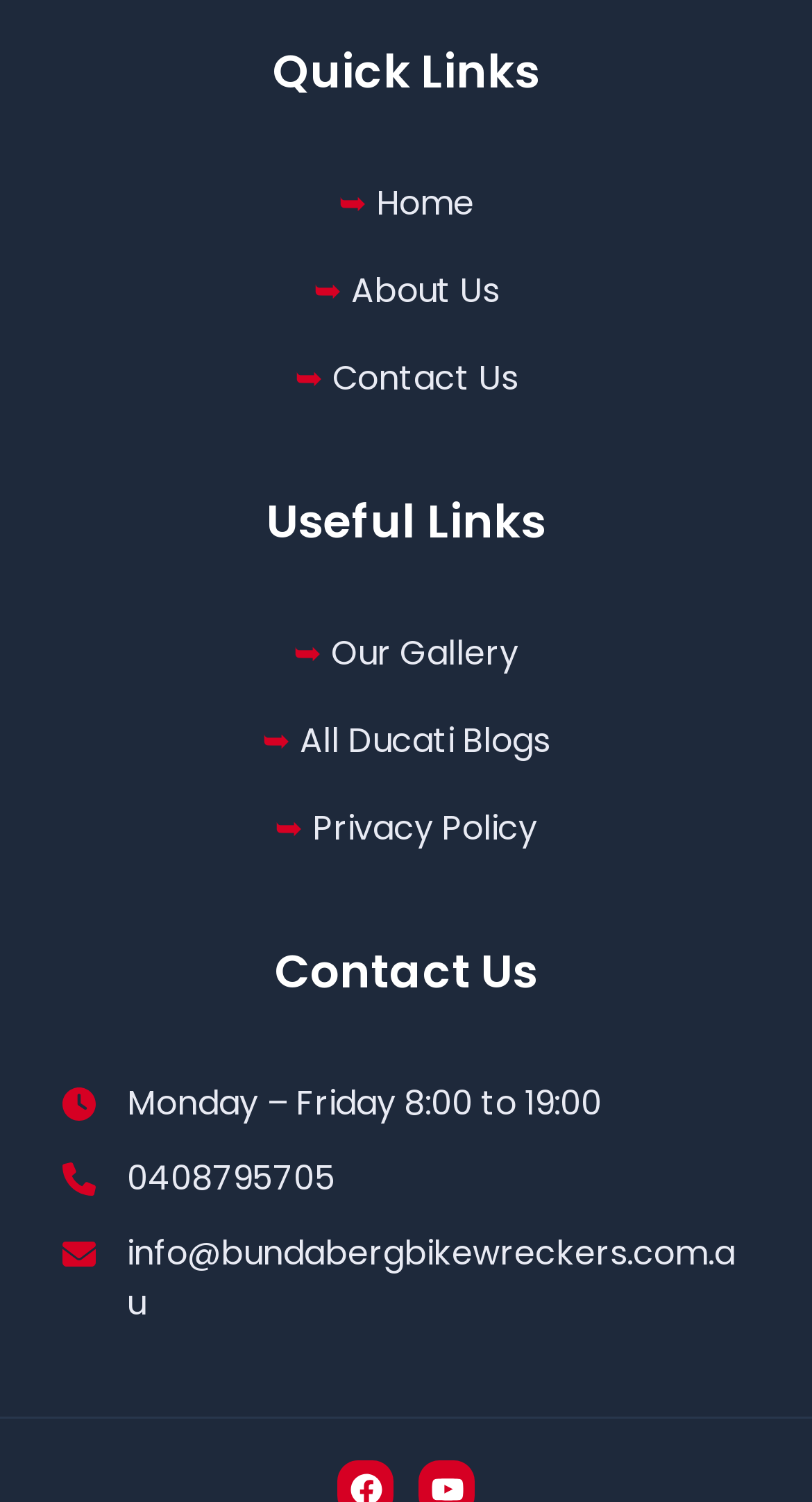What are the business hours? Look at the image and give a one-word or short phrase answer.

Monday – Friday 8:00 to 19:00